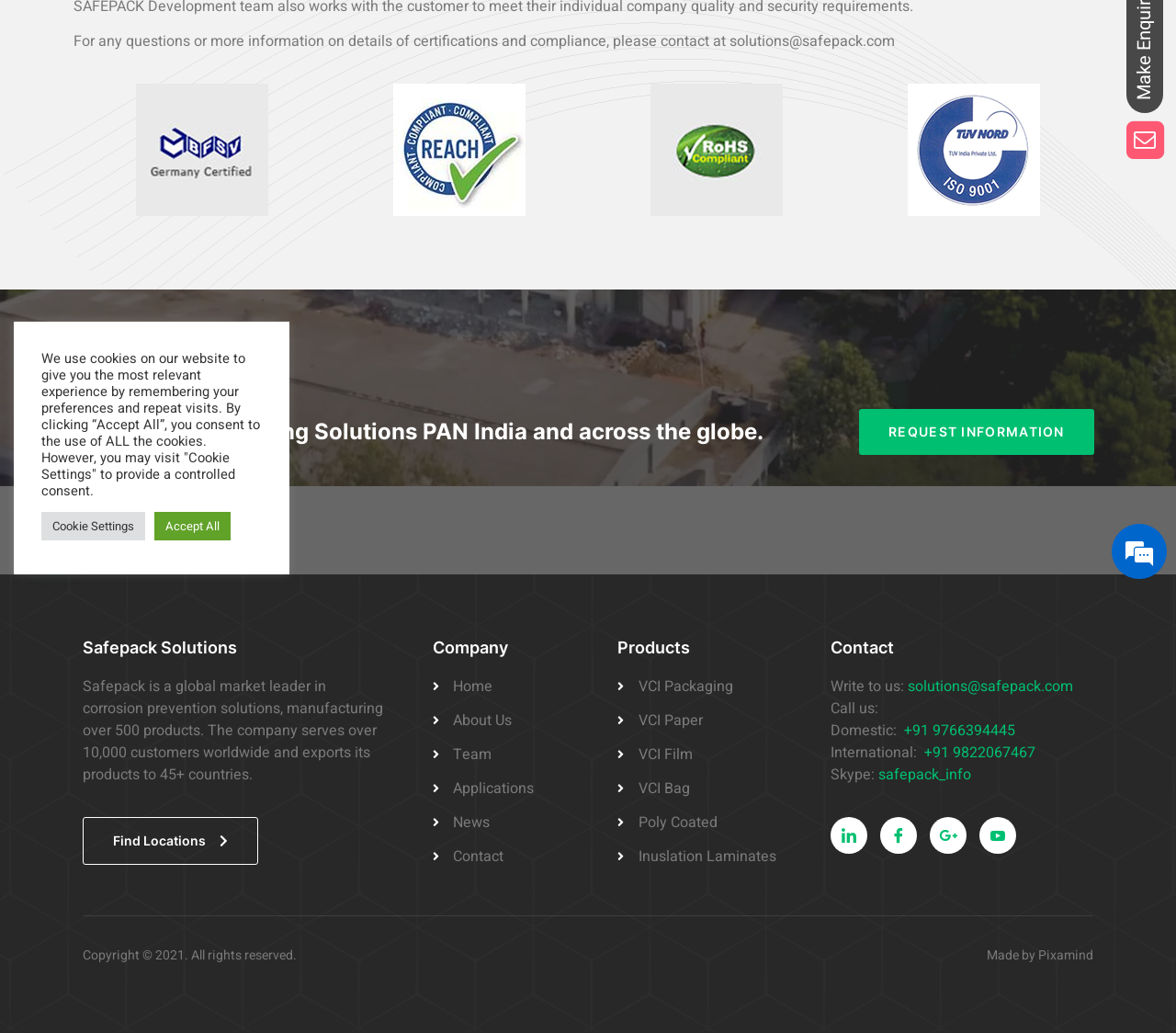From the webpage screenshot, identify the region described by safepack_info. Provide the bounding box coordinates as (top-left x, top-left y, bottom-right x, bottom-right y), with each value being a floating point number between 0 and 1.

[0.747, 0.739, 0.826, 0.761]